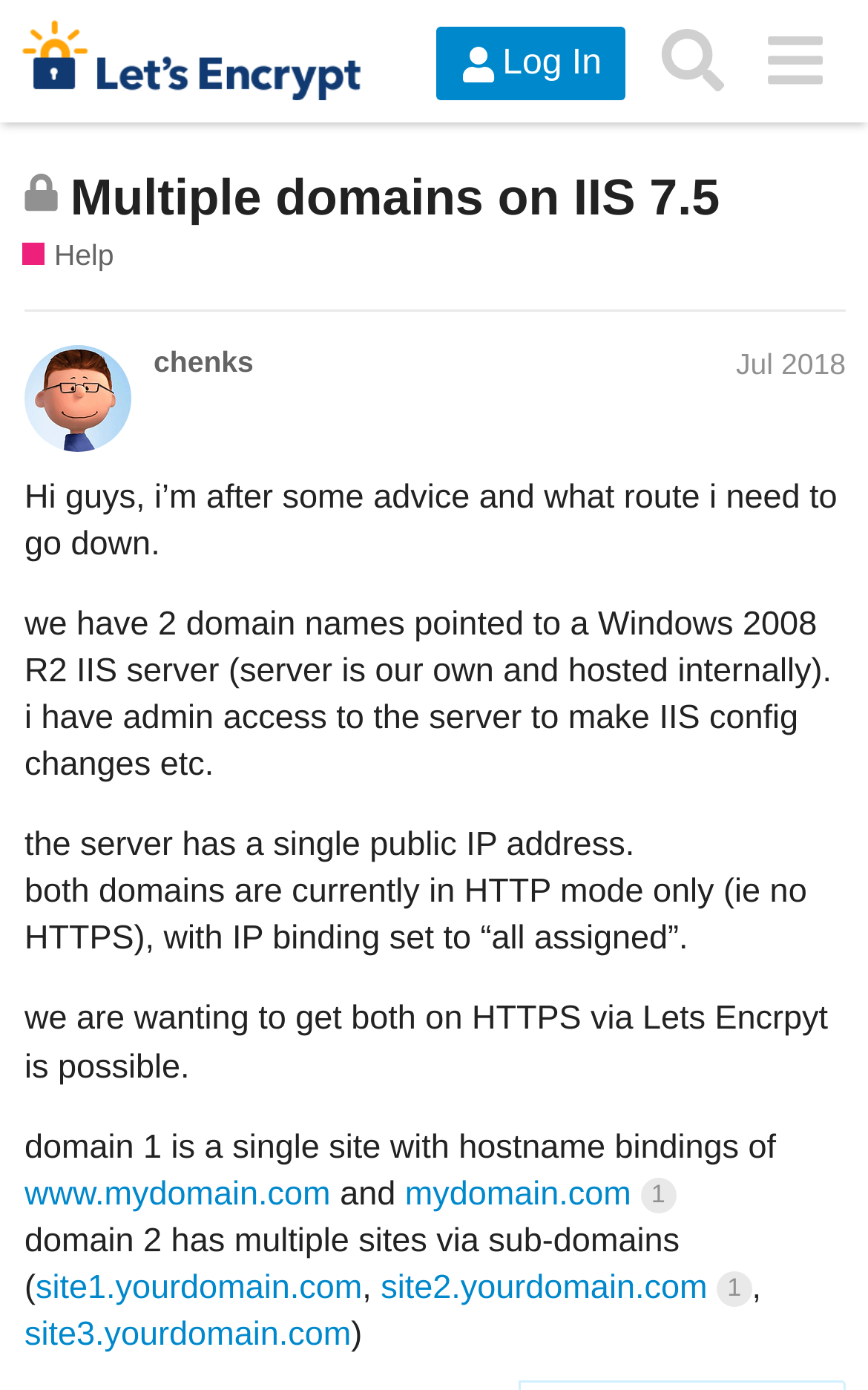Answer the question using only a single word or phrase: 
What is the purpose of the discussion?

Get both domains on HTTPS via Let's Encrypt